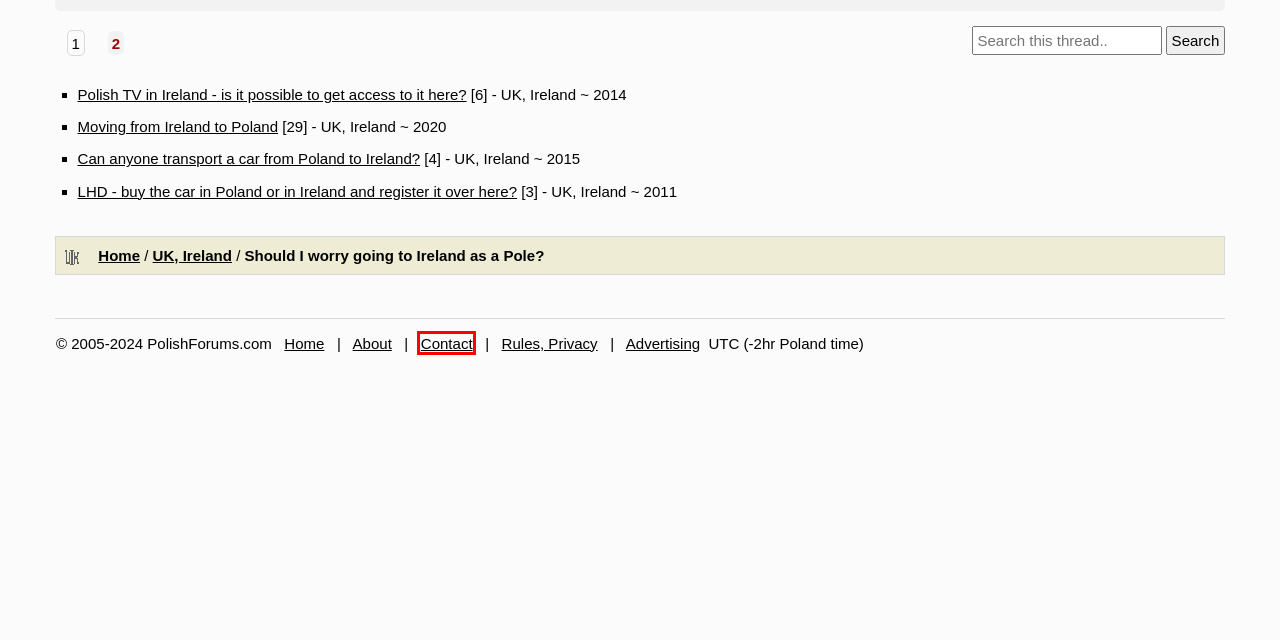View the screenshot of the webpage containing a red bounding box around a UI element. Select the most fitting webpage description for the new page shown after the element in the red bounding box is clicked. Here are the candidates:
A. Contact Us
B. LHD - buy the car in Poland or in Ireland and register it over here?
C. Targeted Advertising for Your Poland-Related Business
D. Can anyone transport a car from Poland to Ireland?
E. Privacy Policy, Terms of Service, Code of Conduct, and Disclaimer
F. Moving from Ireland to Poland
G. About Us
H. Polish TV in Ireland - is it possible to get access to it here?

A